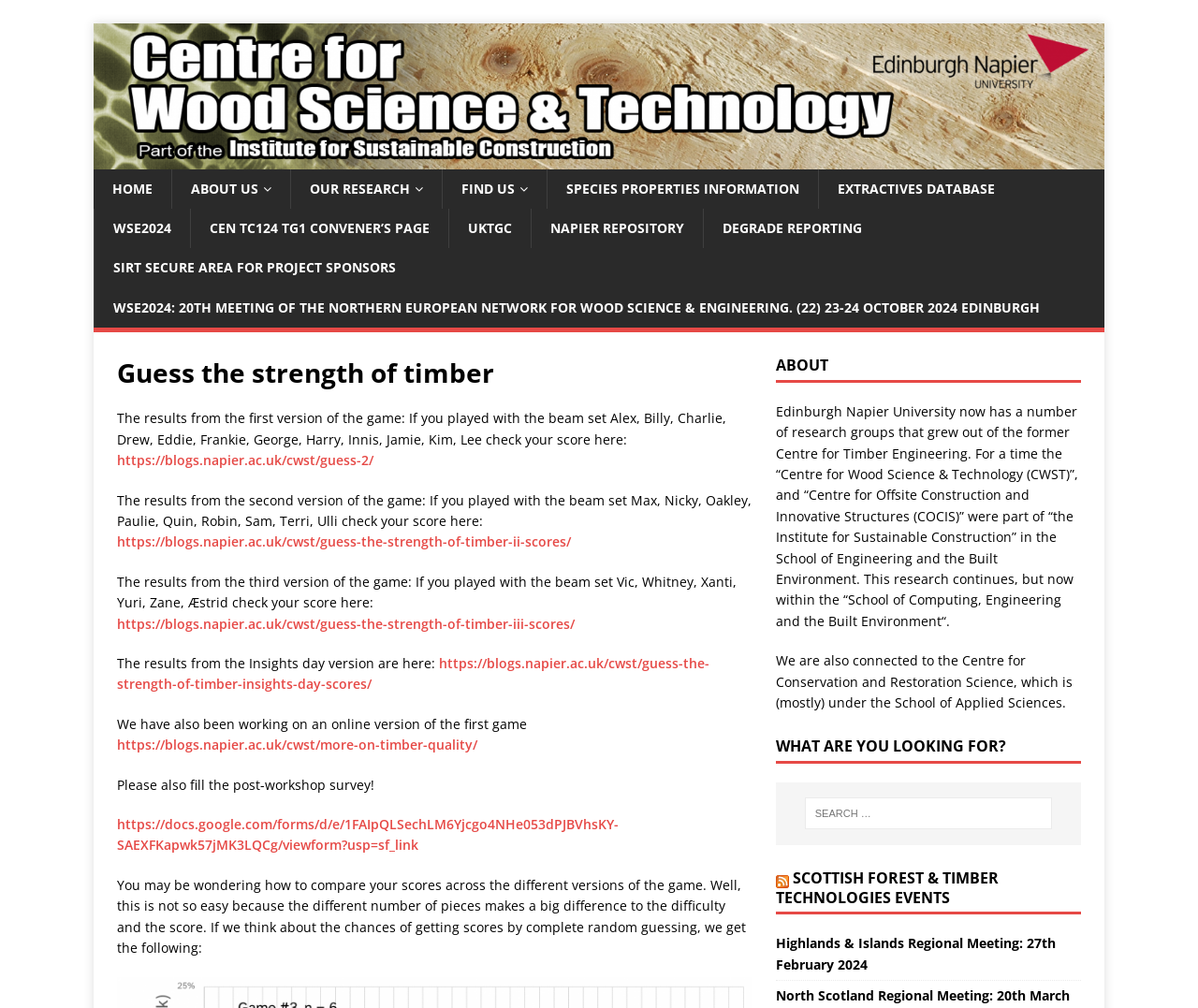Answer the following in one word or a short phrase: 
What is the purpose of the post-workshop survey?

To gather feedback